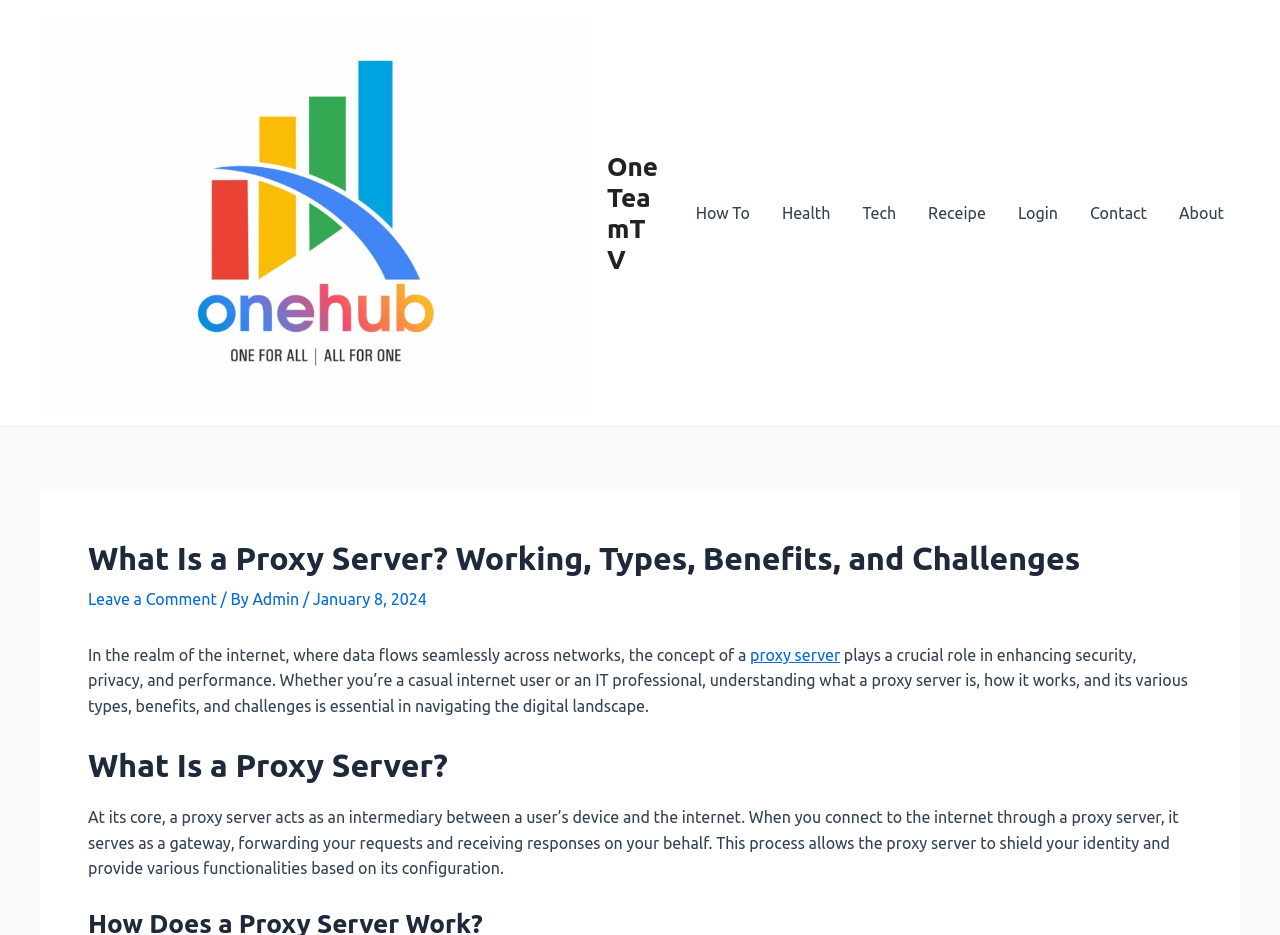Please identify the bounding box coordinates of the area I need to click to accomplish the following instruction: "Go to the Contact page".

[0.839, 0.185, 0.909, 0.271]